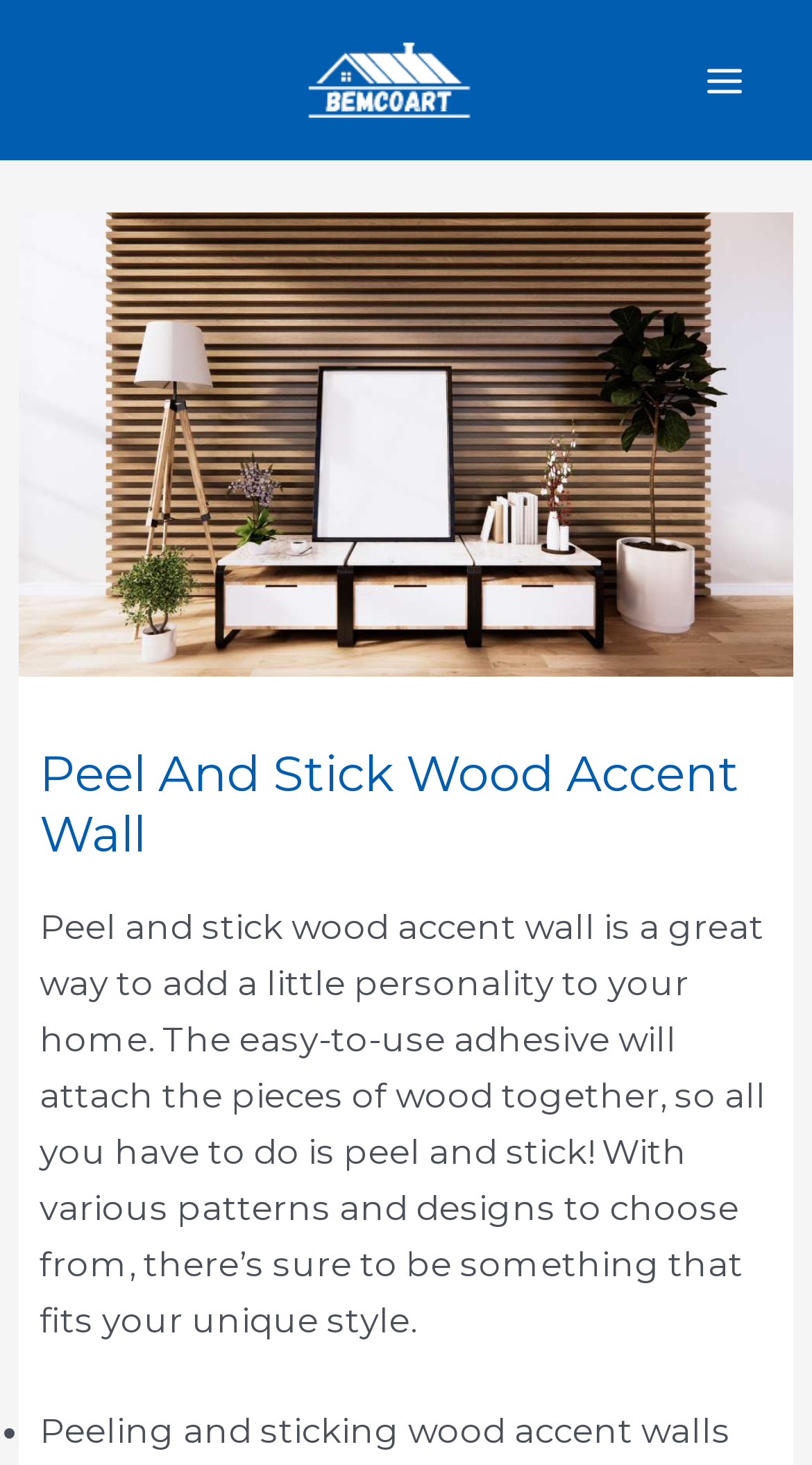What is the title or heading displayed on the webpage?

Peel And Stick Wood Accent Wall